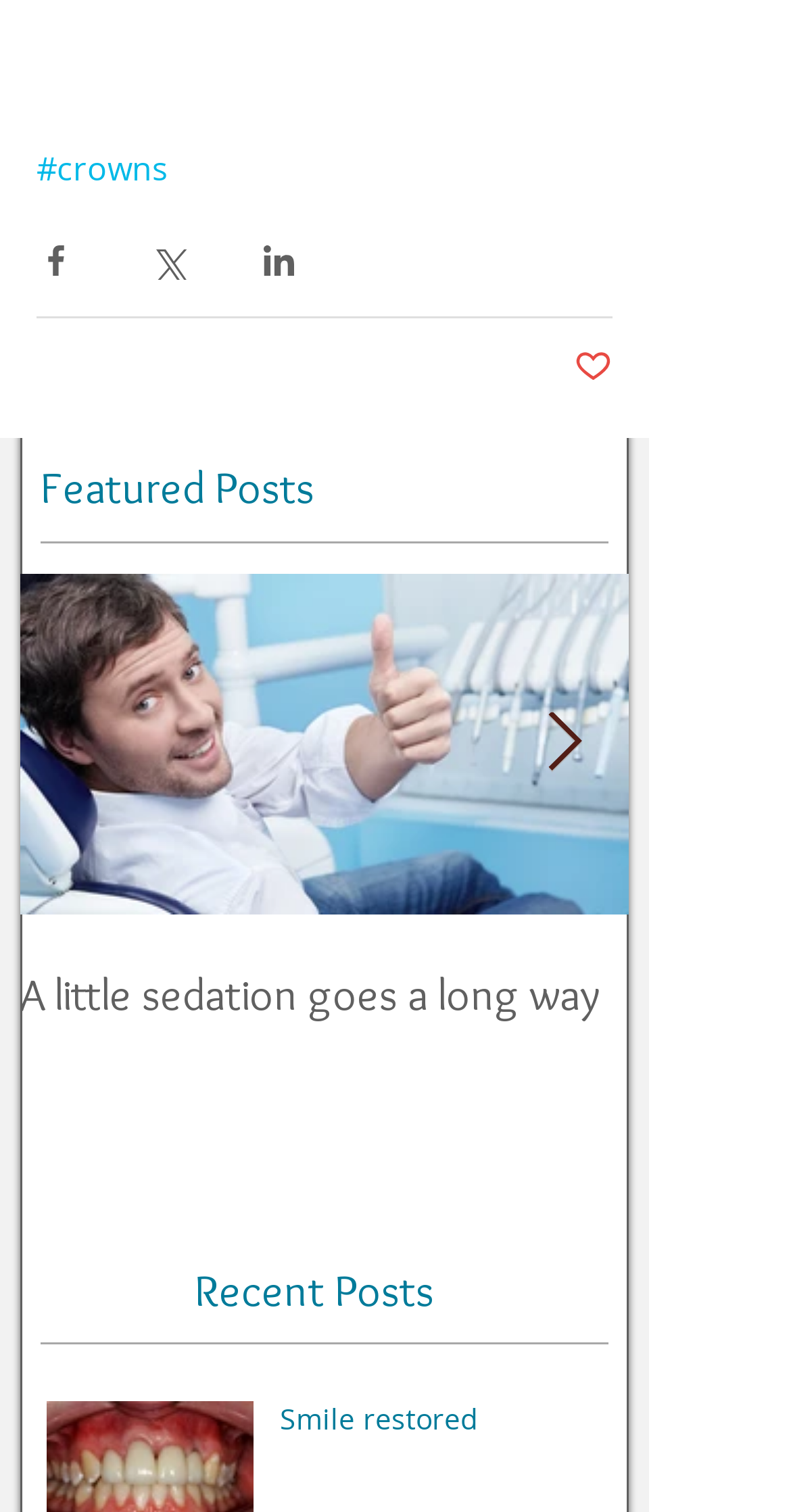Please identify the bounding box coordinates of where to click in order to follow the instruction: "Go to next item".

[0.69, 0.472, 0.736, 0.512]